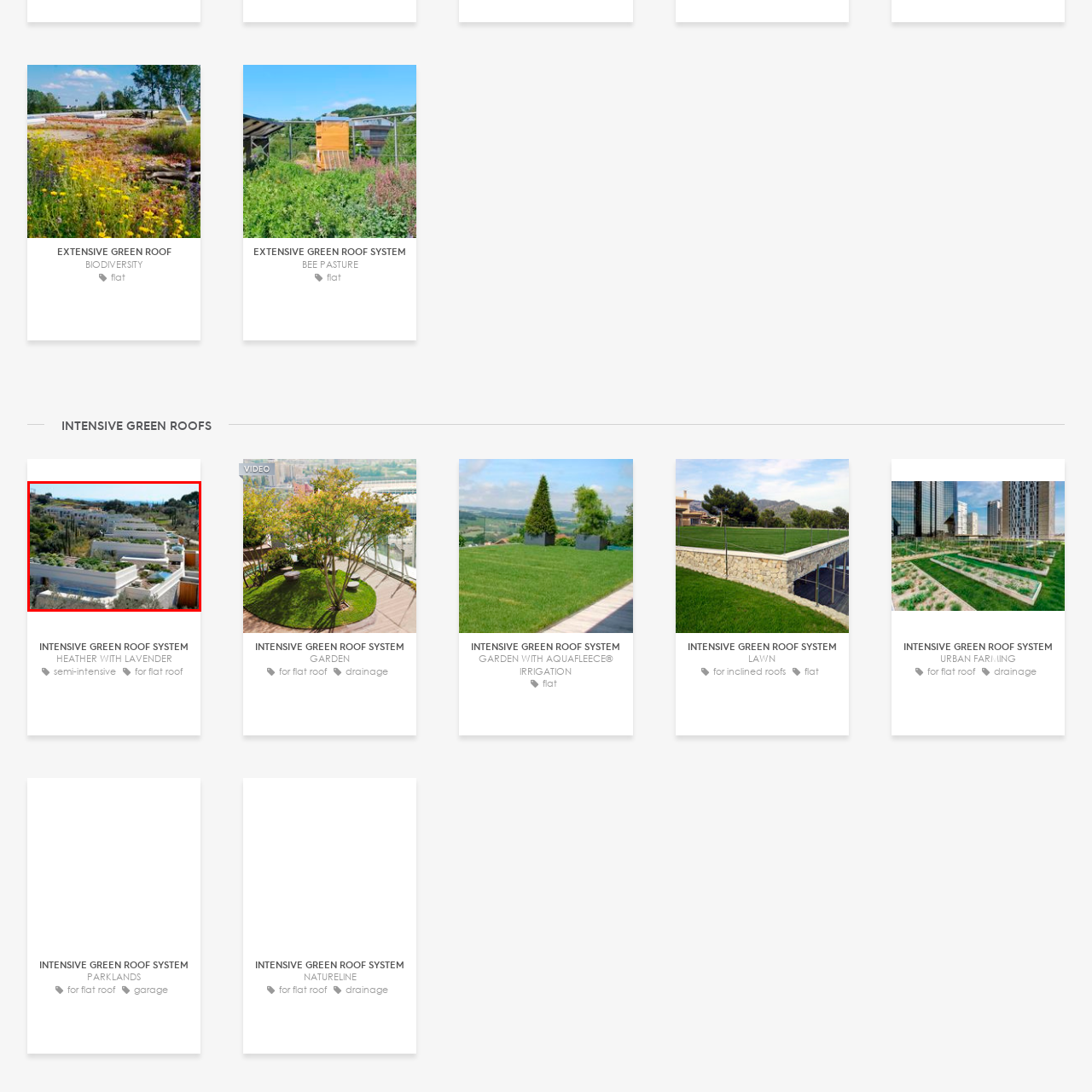What is the purpose of the water features?
Focus on the area marked by the red bounding box and respond to the question with as much detail as possible.

According to the caption, the water features on the roofs are carefully placed to enhance the ecological balance and provide habitat opportunities for wildlife, indicating that their purpose is to support the local ecosystem.